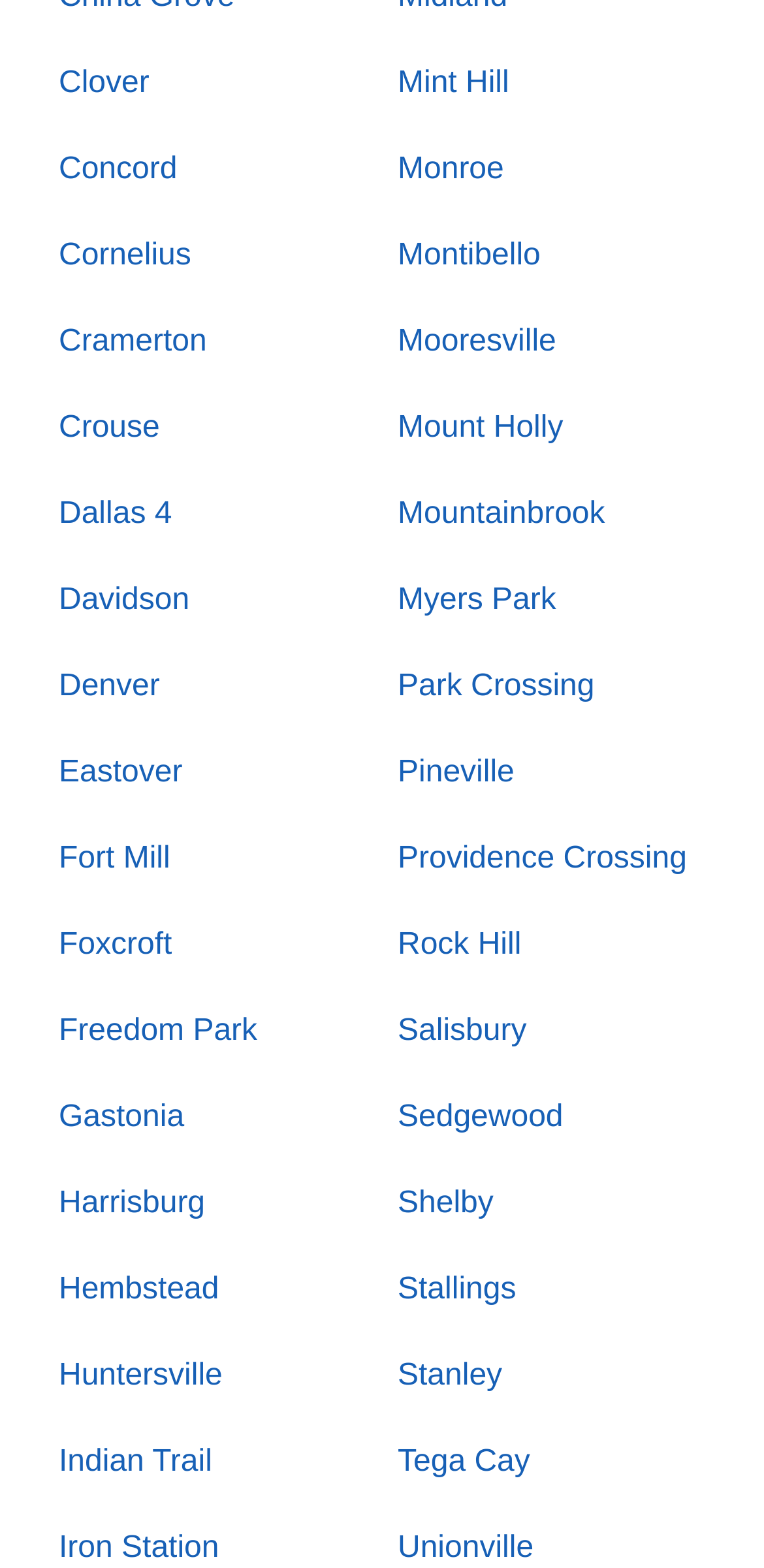Given the description of a UI element: "salisbury", identify the bounding box coordinates of the matching element in the webpage screenshot.

[0.521, 0.647, 0.689, 0.669]